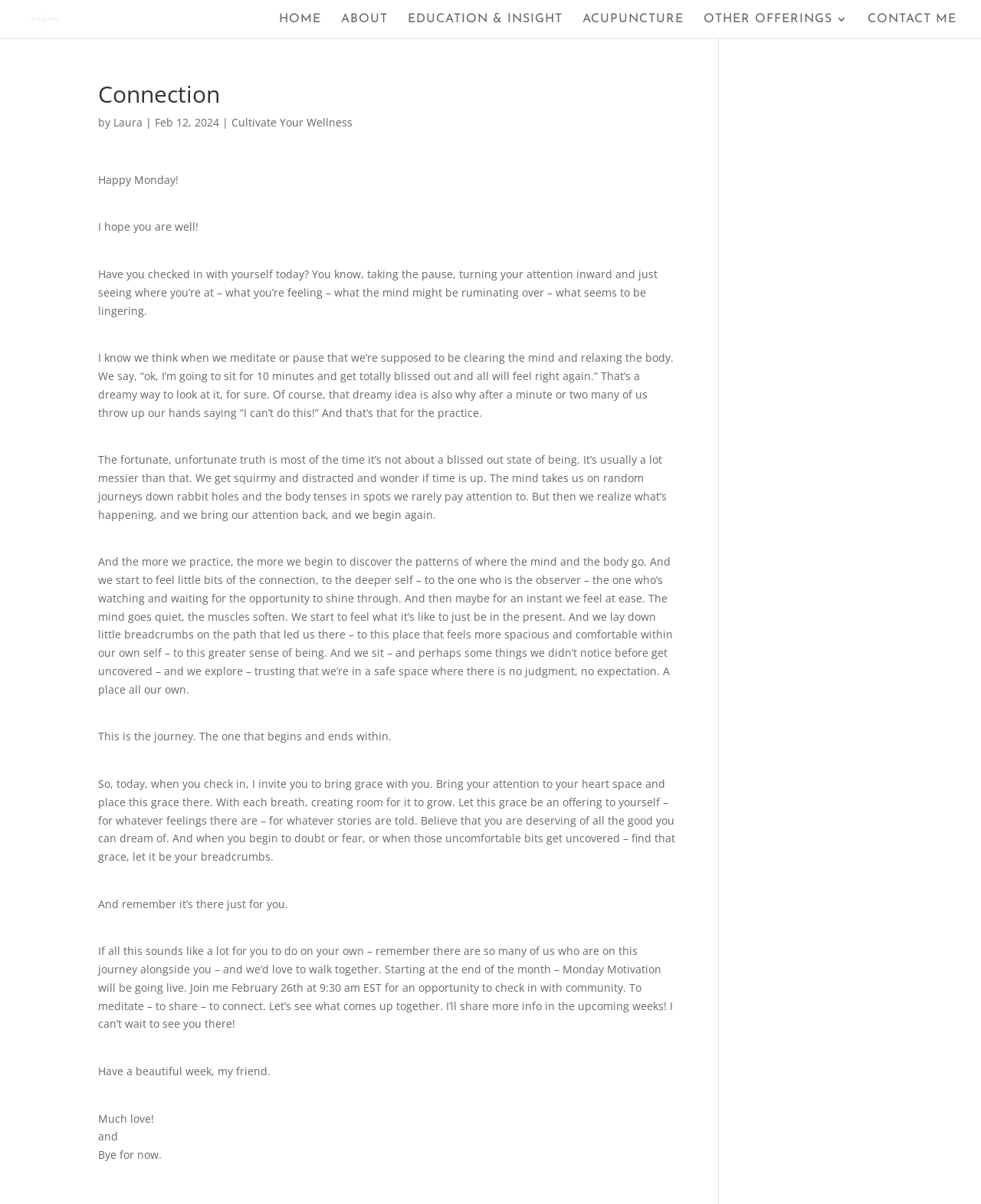From the screenshot, find the bounding box of the UI element matching this description: "Home". Supply the bounding box coordinates in the form [left, top, right, bottom], each a float between 0 and 1.

[0.284, 0.011, 0.327, 0.032]